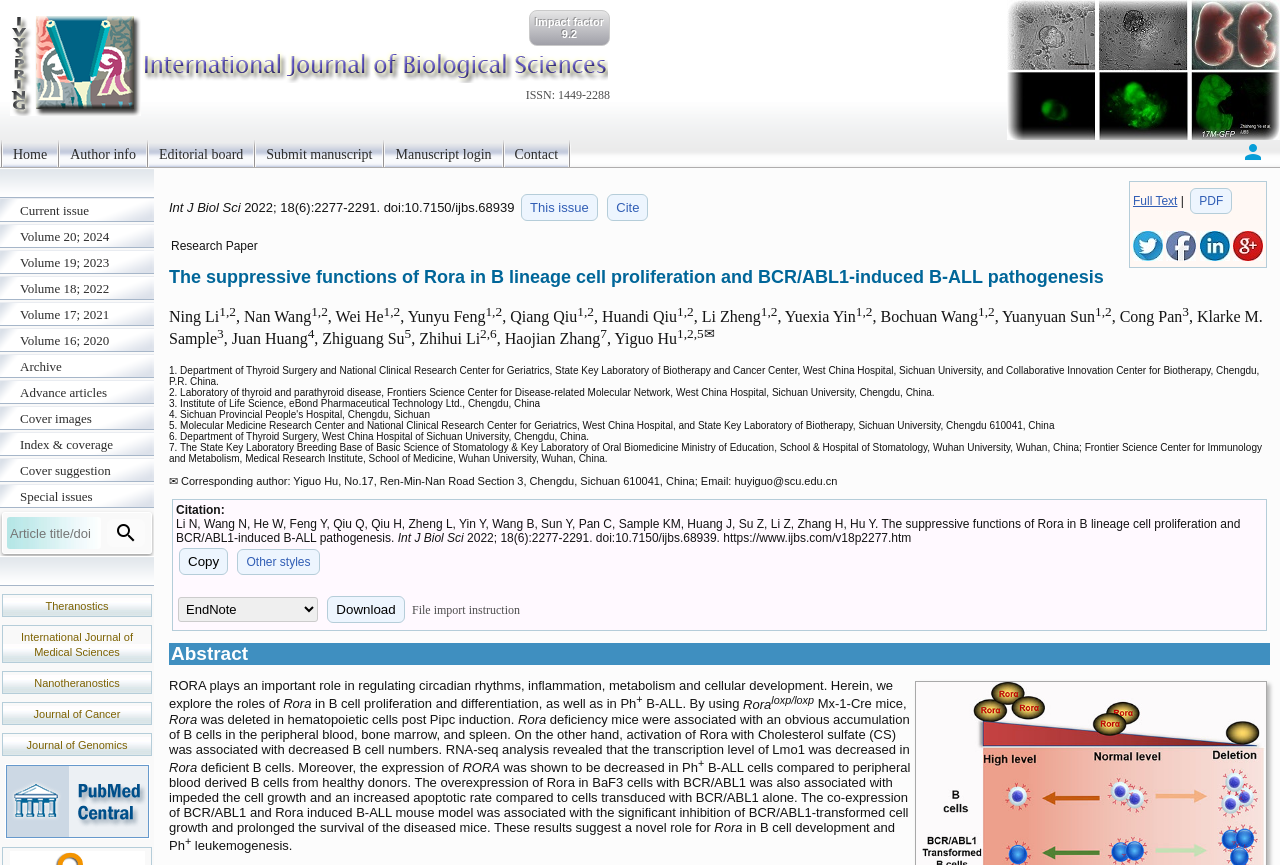What is the impact factor of this journal?
Refer to the image and offer an in-depth and detailed answer to the question.

The impact factor is mentioned on the top right corner of the webpage, next to the text 'Impact factor'. It is 9.2.